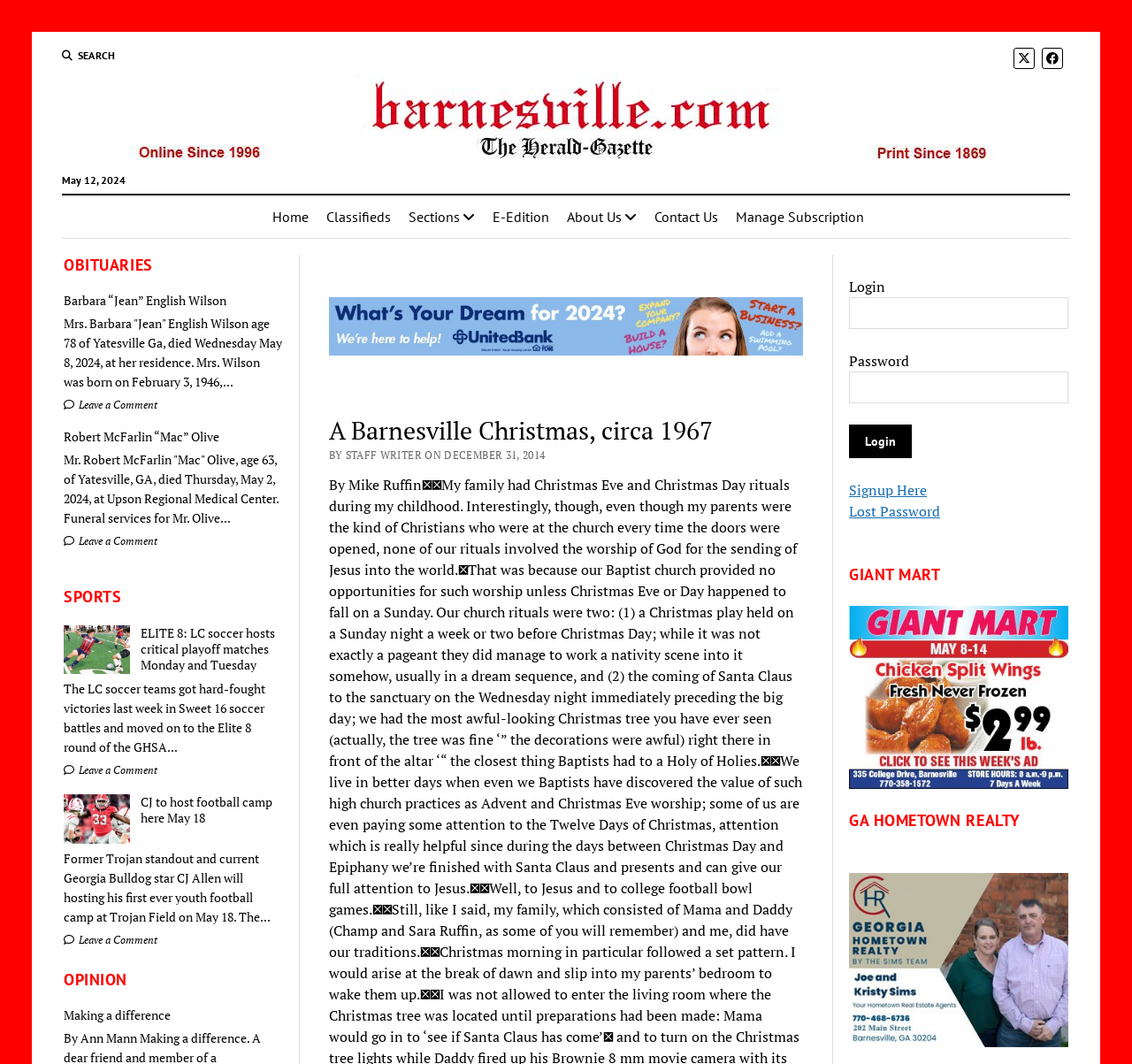Please give a short response to the question using one word or a phrase:
What is the name of the soccer team mentioned?

LC soccer